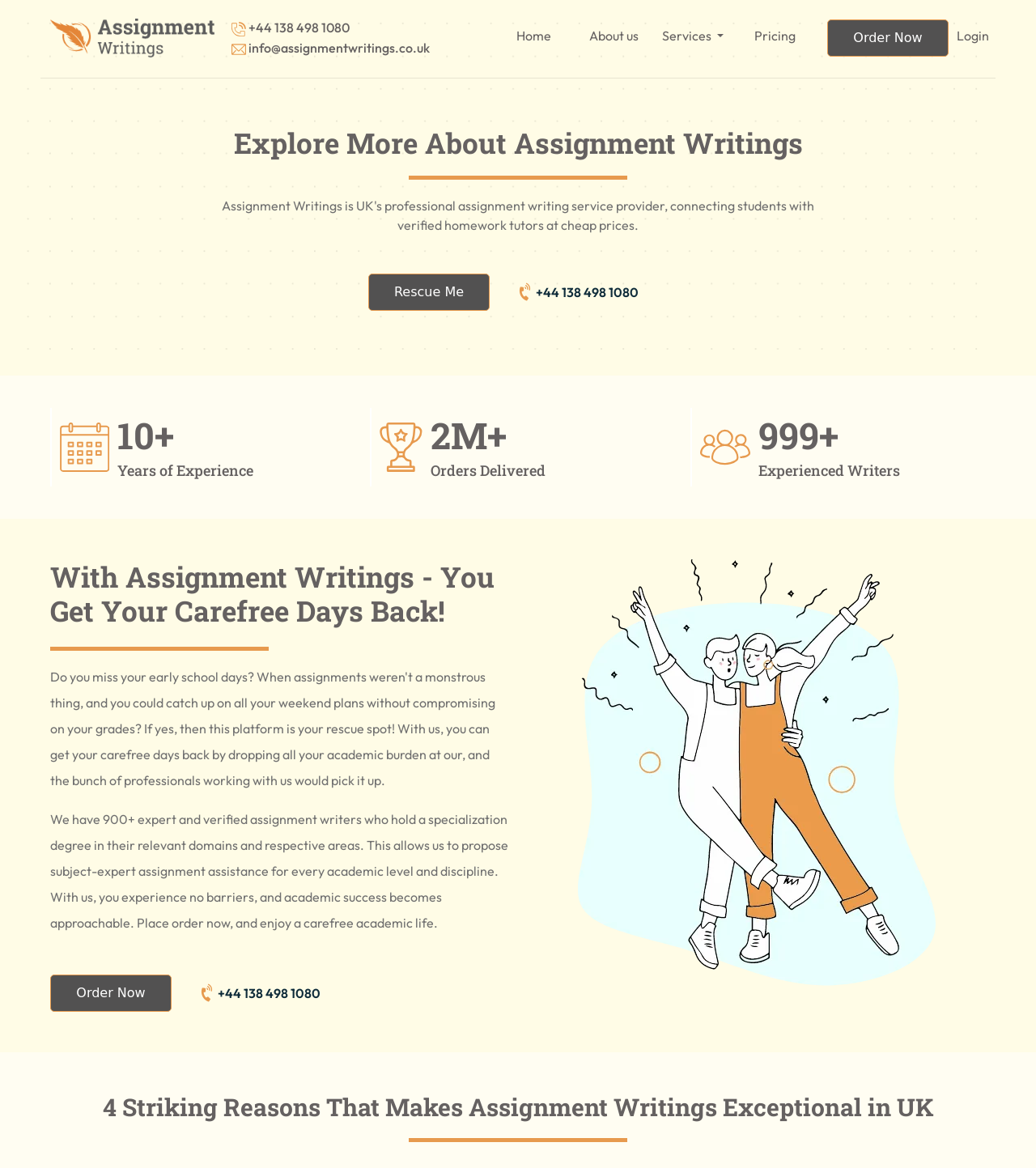Locate the bounding box coordinates of the area where you should click to accomplish the instruction: "Call the phone number".

[0.223, 0.015, 0.337, 0.032]